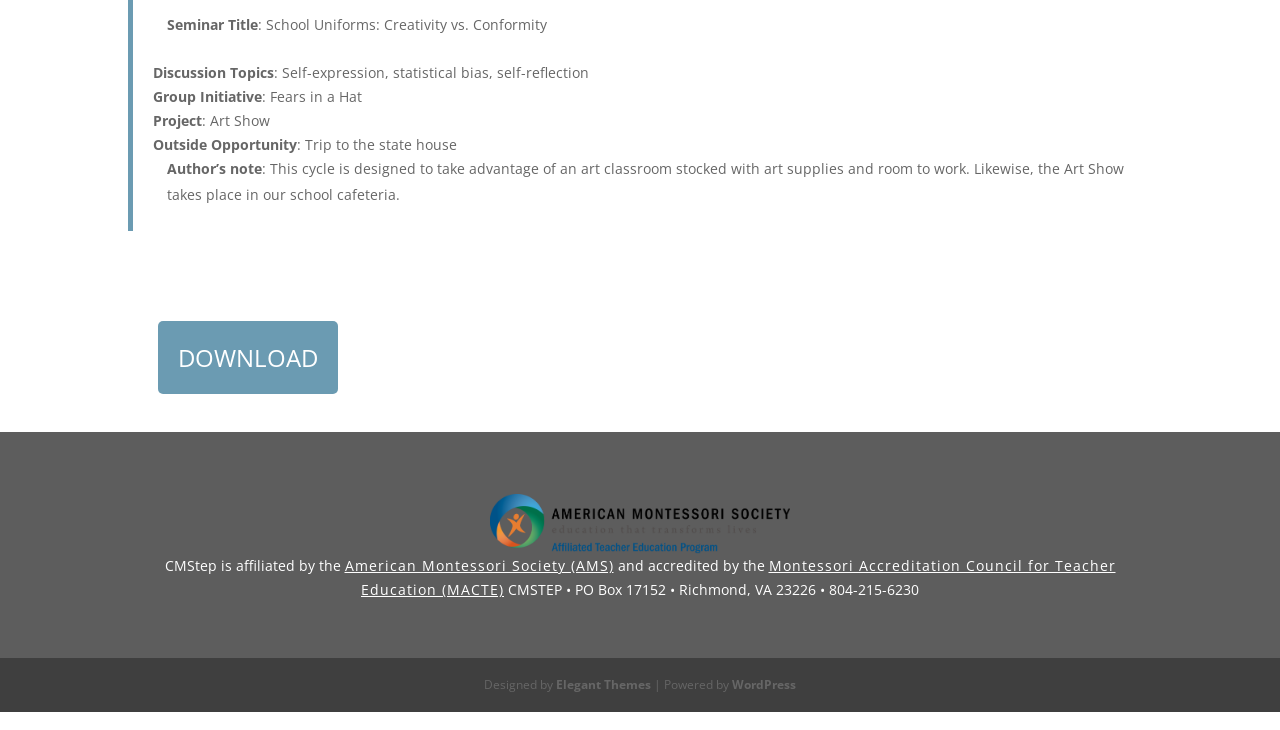Using the provided description: "WordPress", find the bounding box coordinates of the corresponding UI element. The output should be four float numbers between 0 and 1, in the format [left, top, right, bottom].

[0.572, 0.951, 0.622, 0.975]